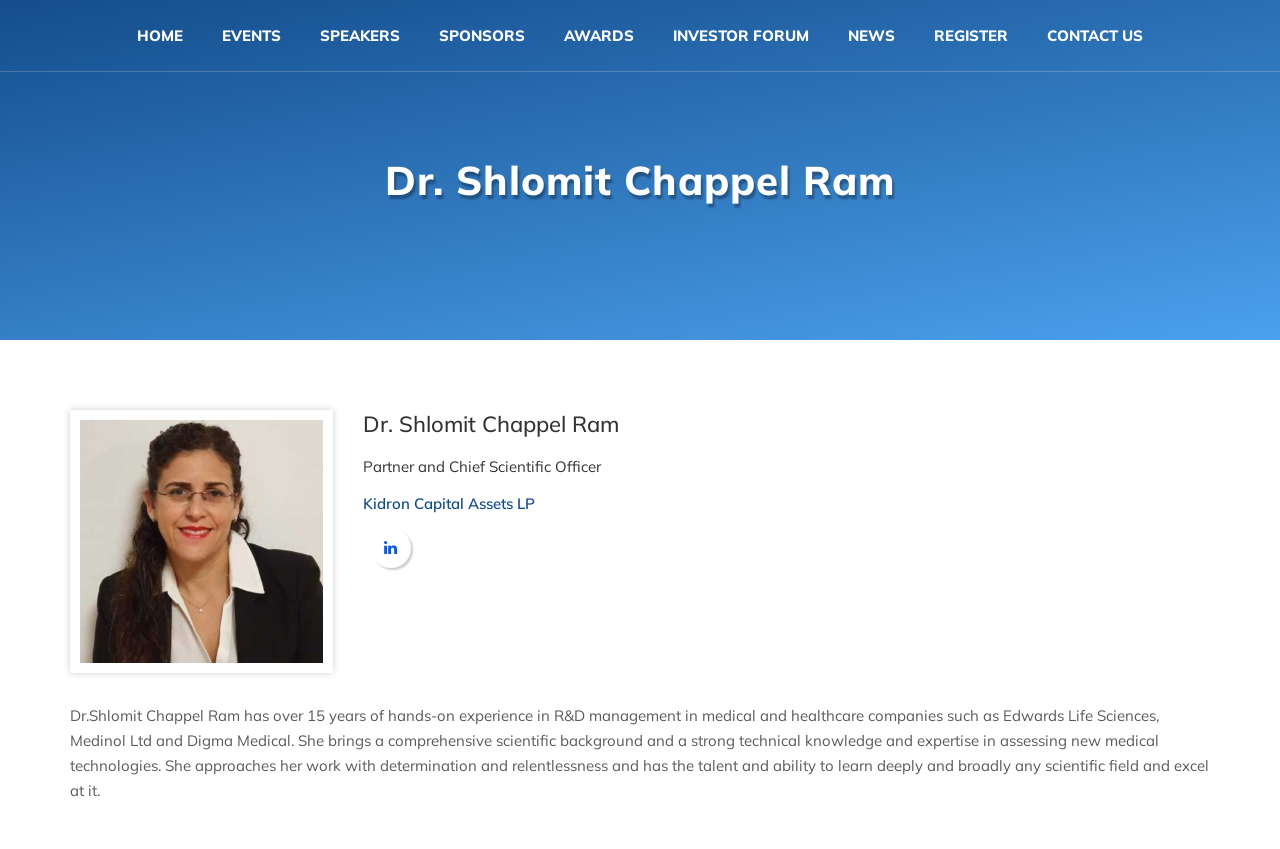Respond to the question below with a single word or phrase: What is the icon represented by the Unicode character ''?

unknown